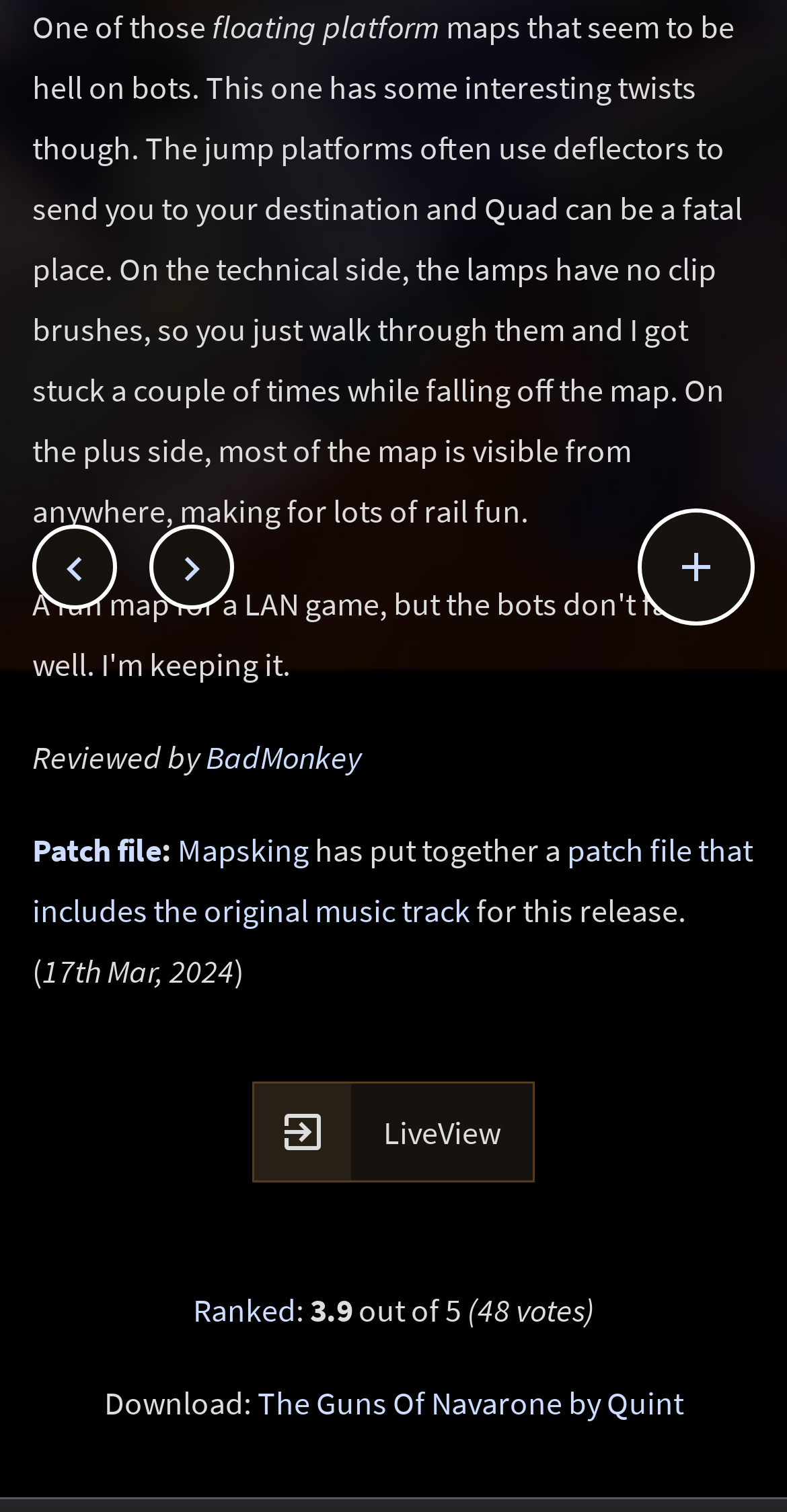Locate the bounding box for the described UI element: "alt="The New York Headlines"". Ensure the coordinates are four float numbers between 0 and 1, formatted as [left, top, right, bottom].

None